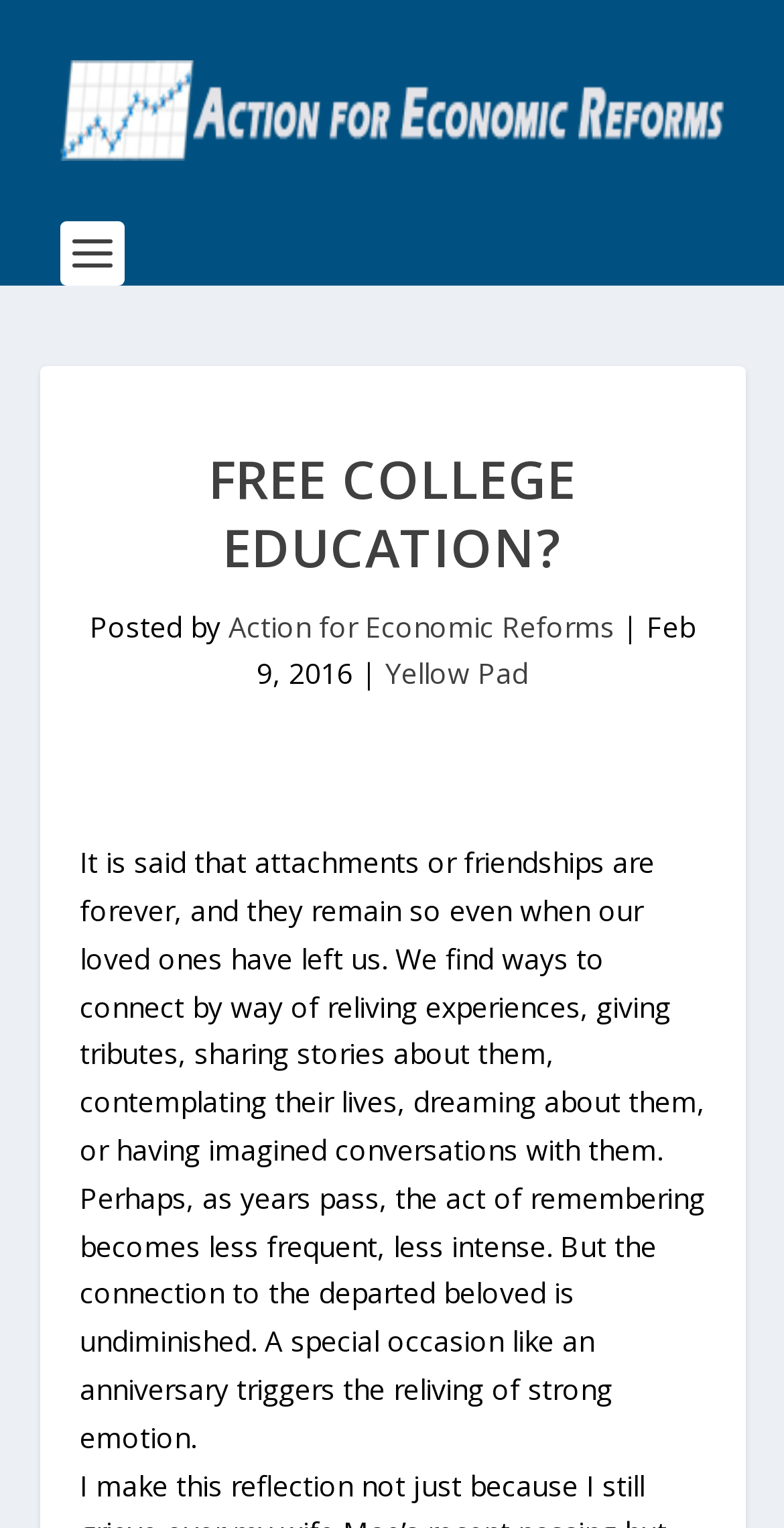What is the name of the section or category?
Based on the visual information, provide a detailed and comprehensive answer.

The name of the section or category can be found in the link with the text 'Yellow Pad', which is located below the author's name and date of posting.